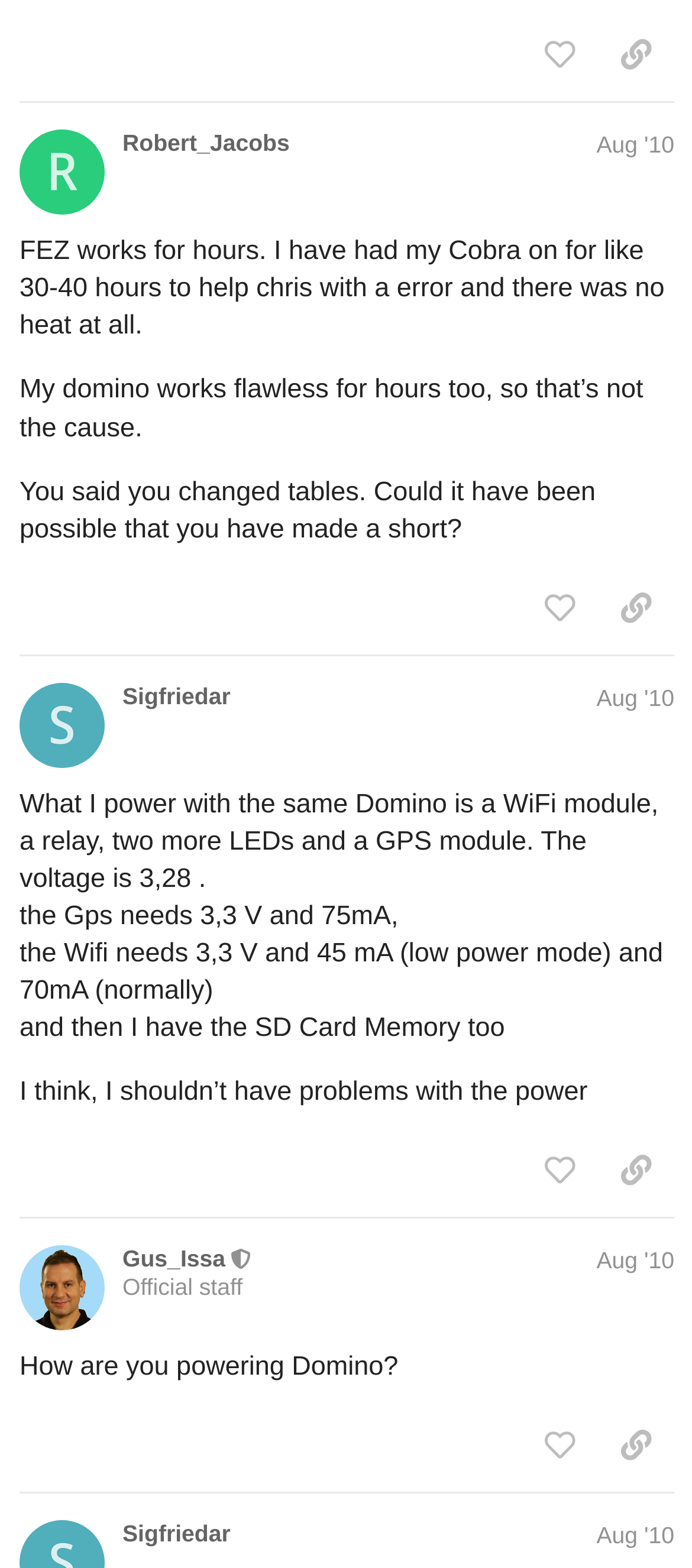What is the username of the person who posted on Aug 17, 2010 5:57 am?
Please respond to the question with a detailed and informative answer.

I found the username by looking at the post with the timestamp Aug 17, 2010 5:57 am, which is located in the region 'post #16 by @Robert_Jacobs'. The username is mentioned as 'Robert_Jacobs' in the heading of the post.